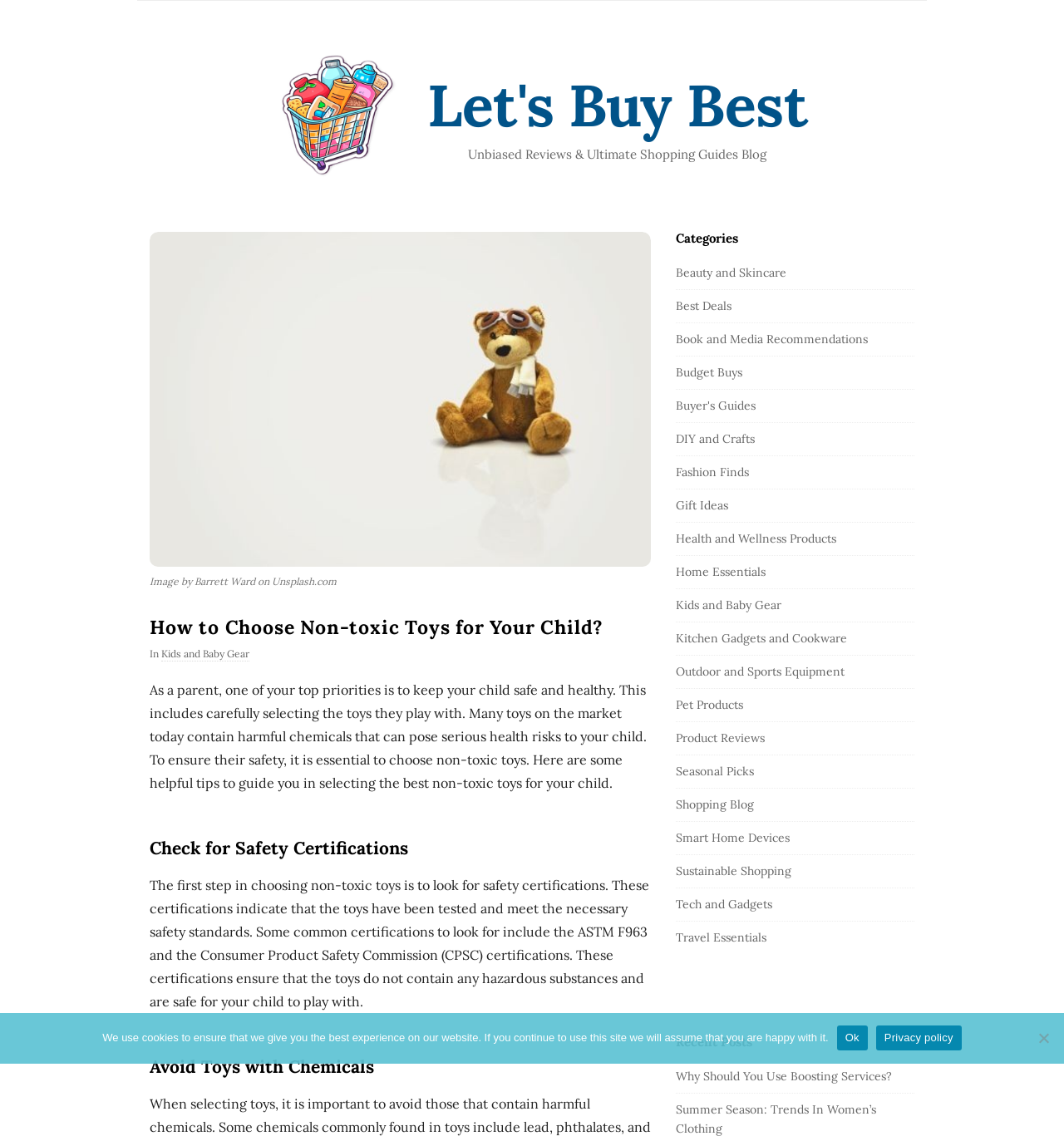Determine the bounding box coordinates for the clickable element required to fulfill the instruction: "Browse the 'Kids and Baby Gear' category". Provide the coordinates as four float numbers between 0 and 1, i.e., [left, top, right, bottom].

[0.152, 0.57, 0.234, 0.582]